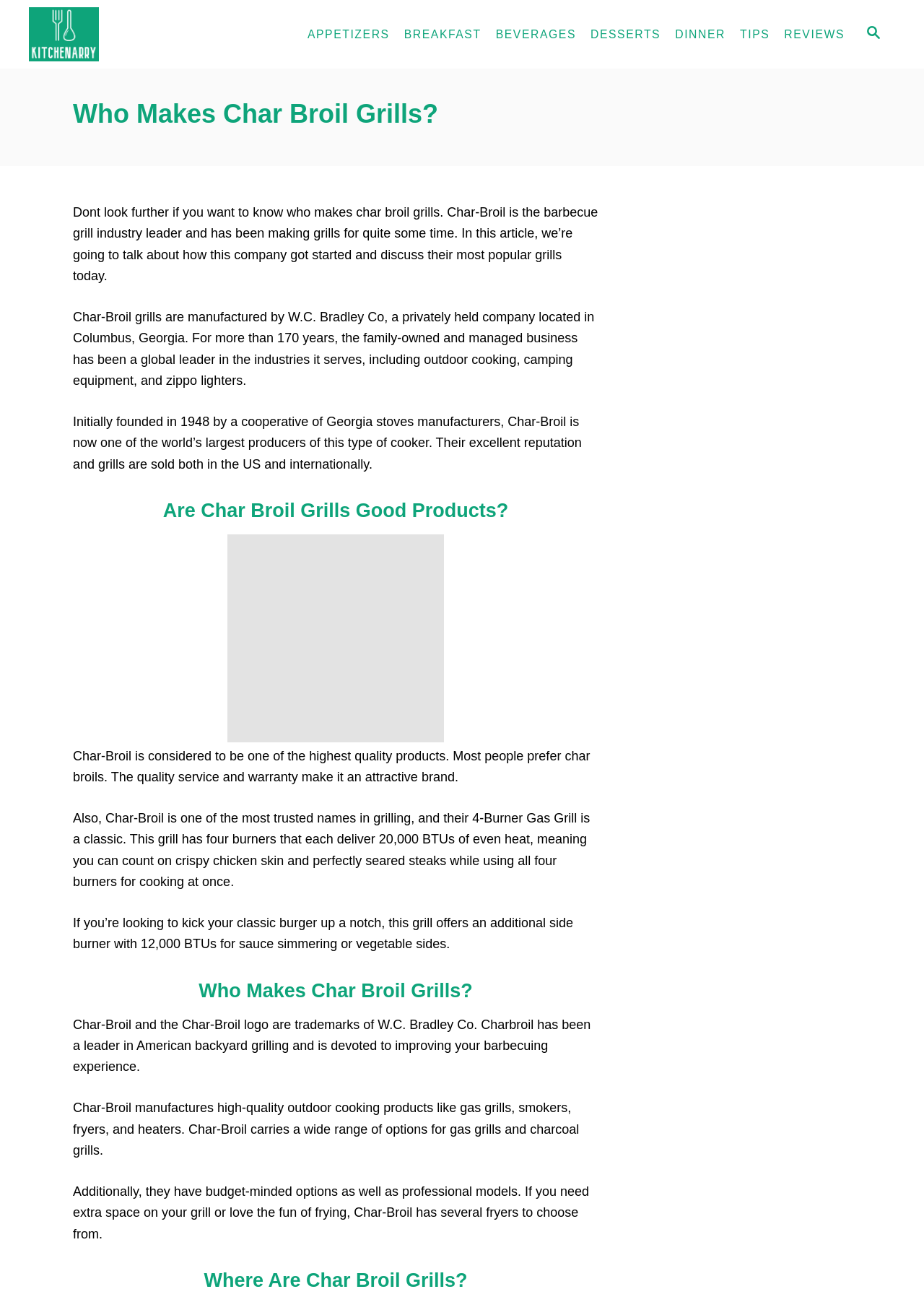Please use the details from the image to answer the following question comprehensively:
Where is W.C. Bradley Co located?

According to the webpage, W.C. Bradley Co, the manufacturer of Char-Broil grills, is located in Columbus, Georgia, as stated in the second paragraph.